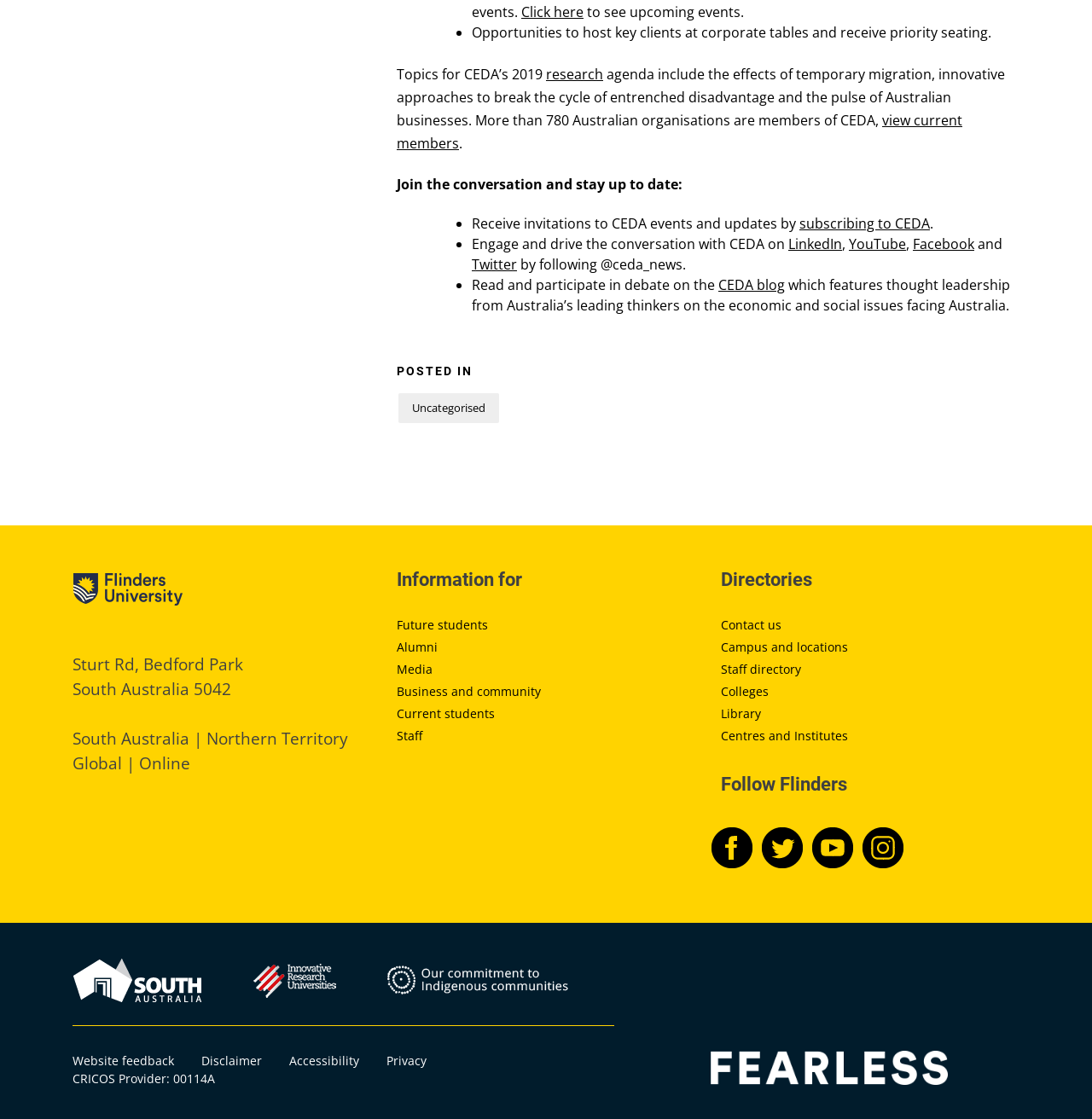What is the CRICOS Provider number of Flinders University?
Give a detailed and exhaustive answer to the question.

I found this answer by examining the text element at the bottom of the webpage, which explicitly states 'CRICOS Provider: 00114A'.